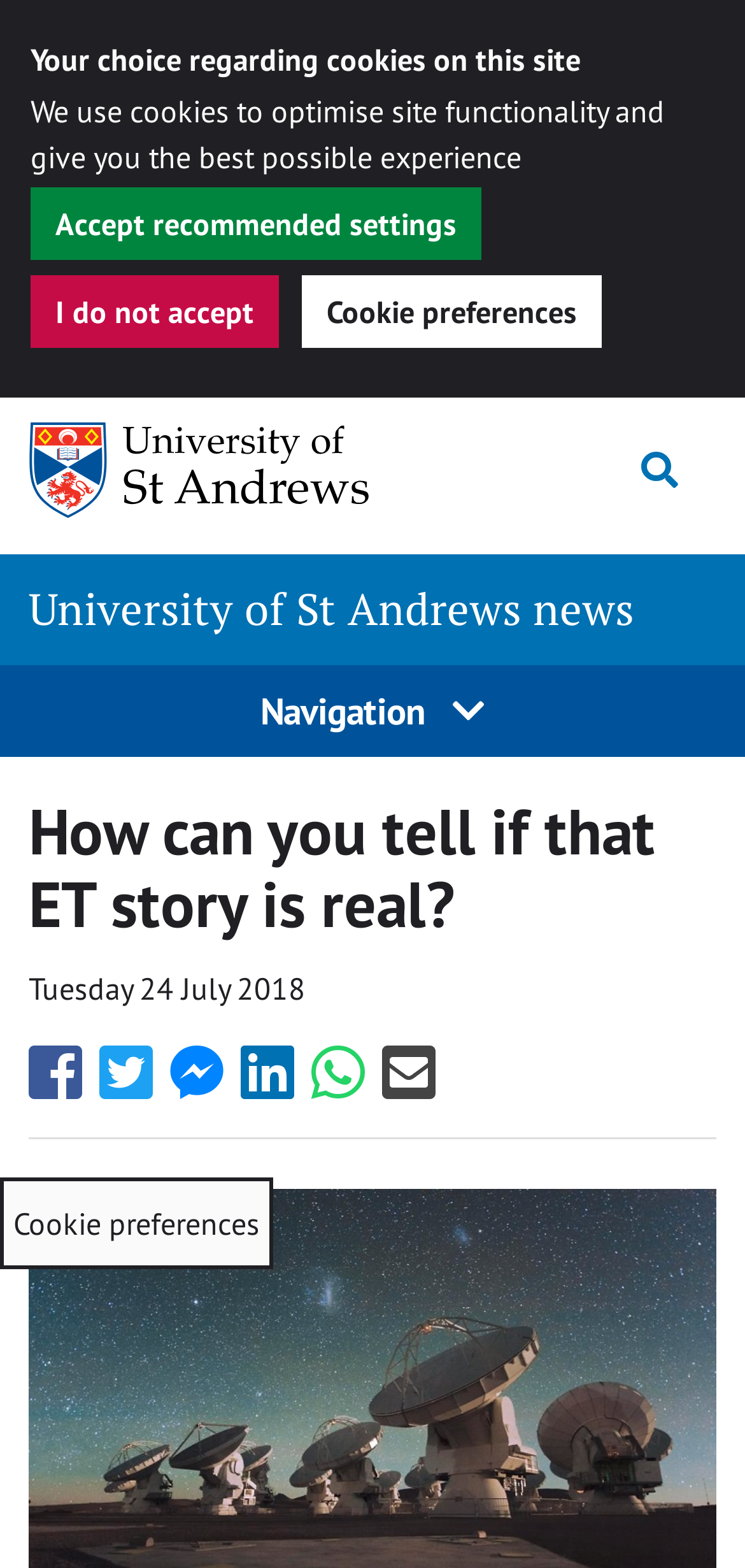Generate a detailed explanation of the webpage's features and information.

The webpage is about a news article from the University of St Andrews, with the title "How can you tell if that ET story is real?" At the top of the page, there is a region for cookie preferences, which includes a dialog box with a heading, a description, and three buttons: "Accept recommended settings", "I do not accept", and "Cookie preferences".

Below the cookie preferences region, there is a link to the University of St Andrews, followed by a button to toggle search. A navigation menu is located below, with a category header and a link to the University of St Andrews news.

The main content of the page is a news article, with a heading that matches the title of the webpage. The article is dated Tuesday, 24 July 2018. Below the article's heading, there are several social media links to share the article, including Facebook, Twitter, Facebook Messenger, LinkedIn, WhatsApp, and Email.

At the bottom of the page, there is a generic element with the text "Set cookie preferences."